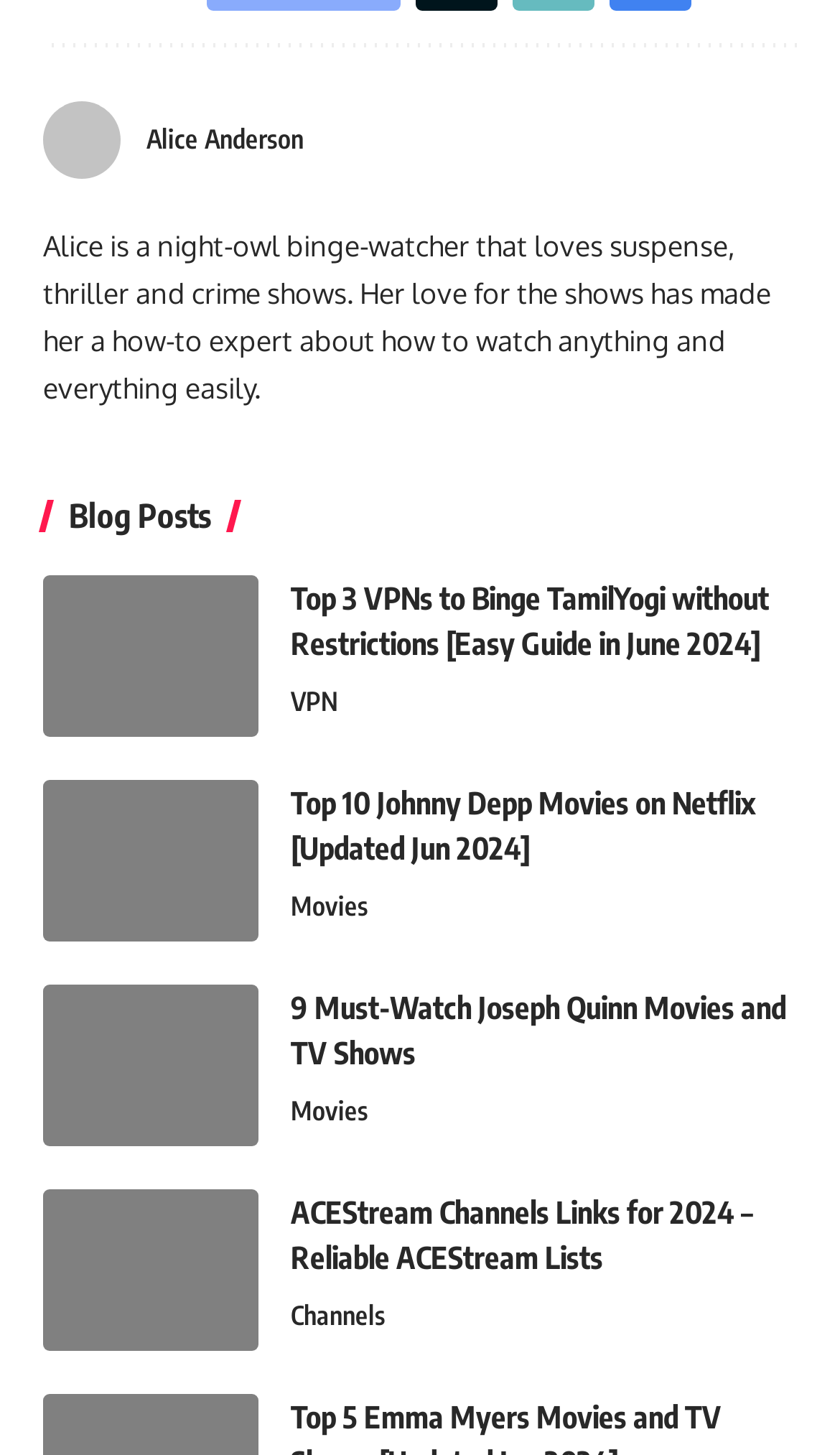What is the category of the 'Top 10 Johnny Depp Movies on Netflix' post?
Please describe in detail the information shown in the image to answer the question.

The webpage contains a link to a blog post titled 'Top 10 Johnny Depp Movies on Netflix', and below the link, there is a separate link labeled 'Movies', which suggests that the category of the post is Movies.